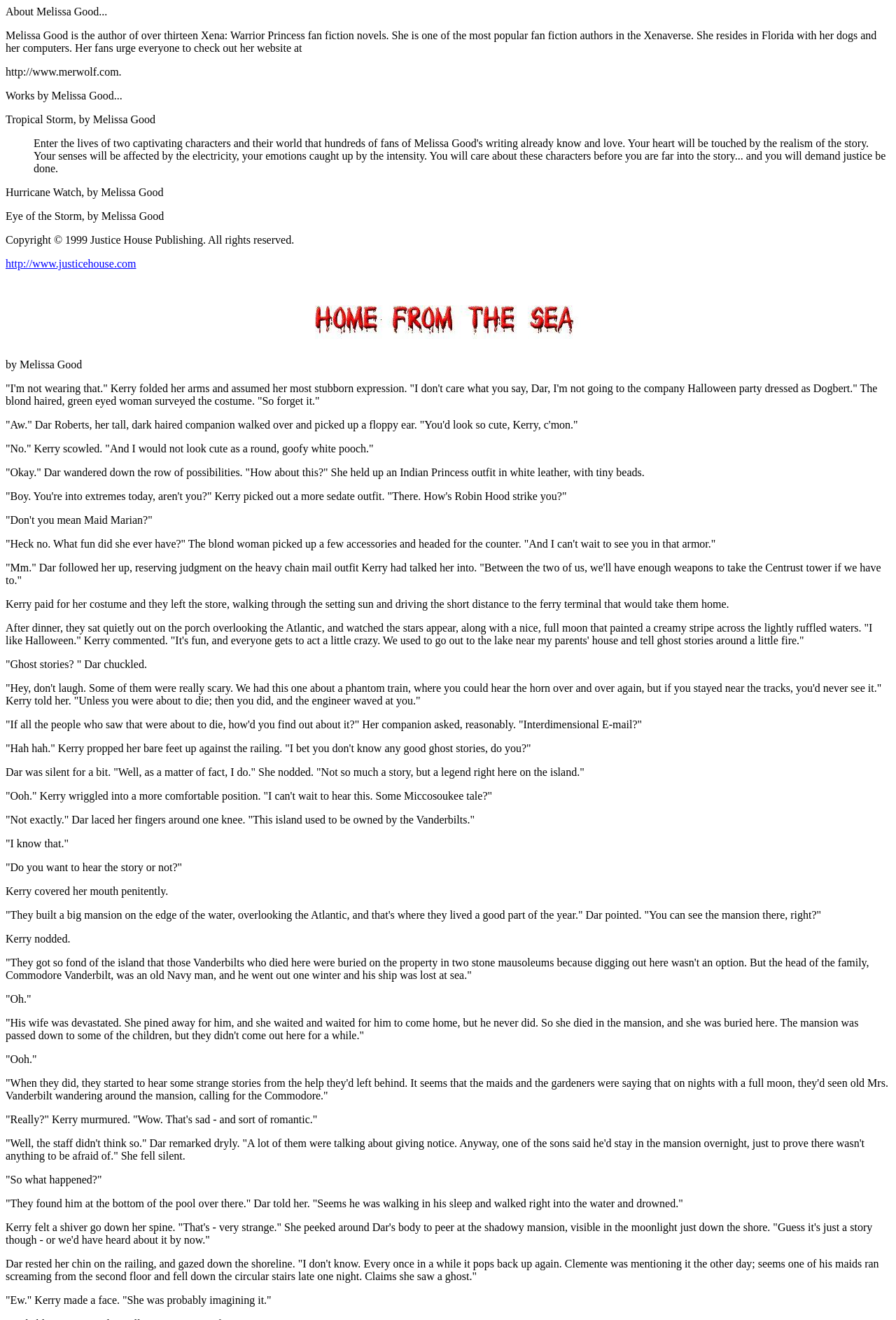Analyze the image and provide a detailed answer to the question: What is the author's name?

The author's name is mentioned in the text as 'Melissa Good' in multiple places, such as in the description 'Melissa Good is the author of over thirteen Xena: Warrior Princess fan fiction novels.'